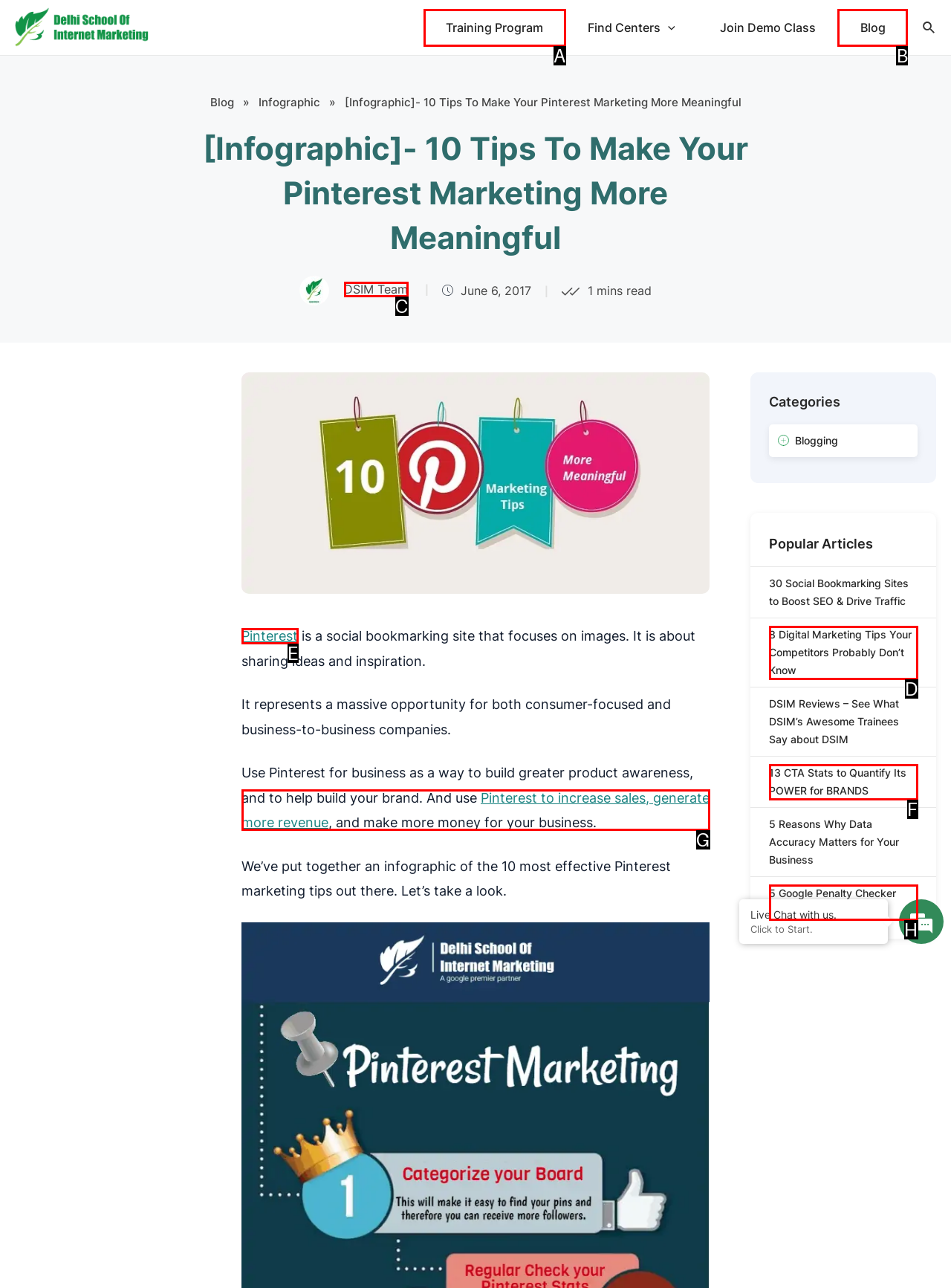Match the element description to one of the options: Training Program
Respond with the corresponding option's letter.

A